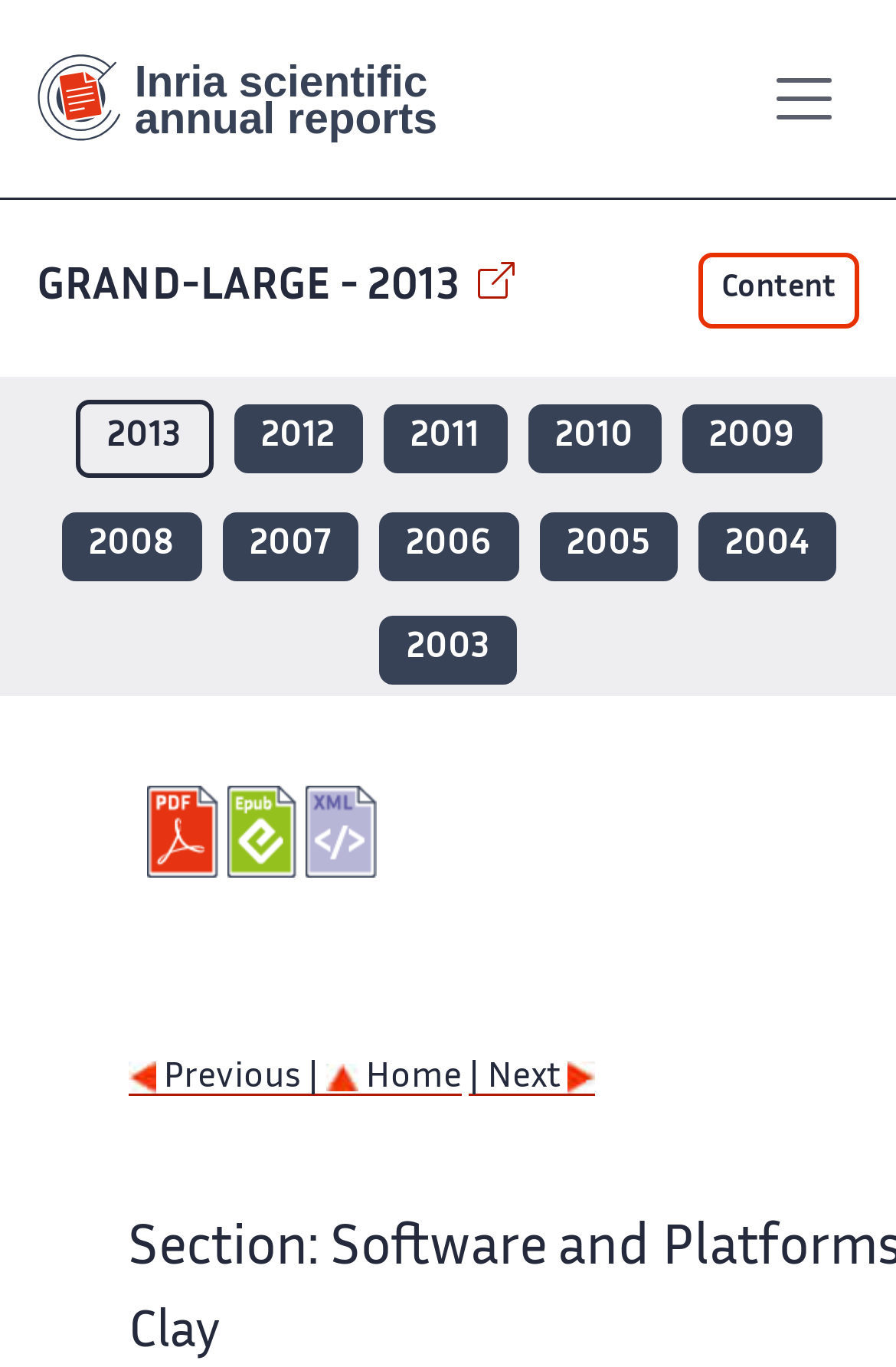Provide your answer to the question using just one word or phrase: What are the different formats available for the annual report?

PDF, ePub, XML